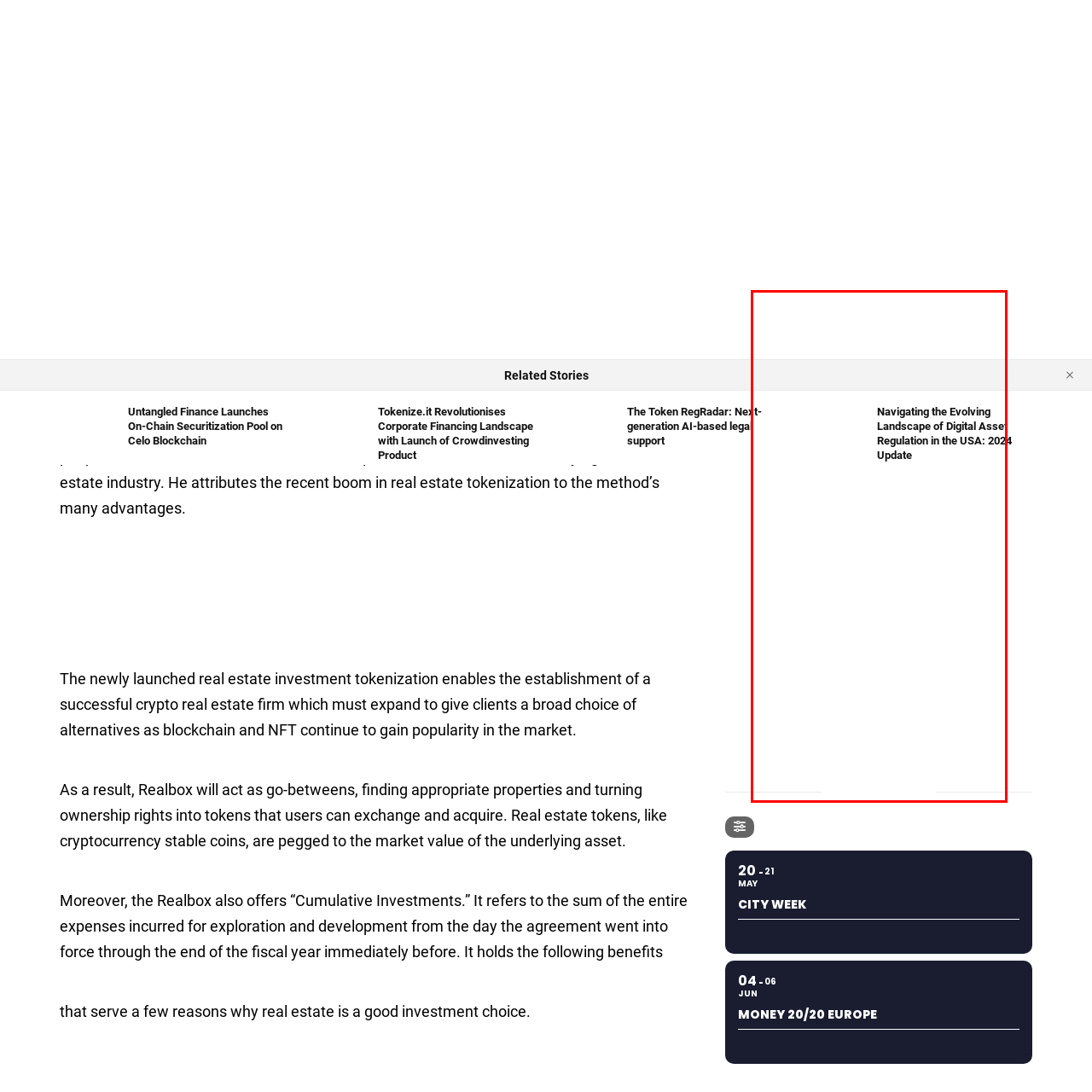Elaborate on the contents of the image highlighted by the red boundary in detail.

An informative image featuring the heading "Navigating the Evolving Landscape of Digital Asset Regulation in the USA: 2024 Update." This image encapsulates a critical topic, focusing on the changing regulations surrounding digital assets, which are becoming increasingly significant in the financial landscape. The image is accompanied by additional headings, suggesting a structured exploration of key issues in the realm of digital finance and its regulatory environment. This presentation serves to engage and educate the audience on the latest developments and implications for stakeholders in the digital asset sector.